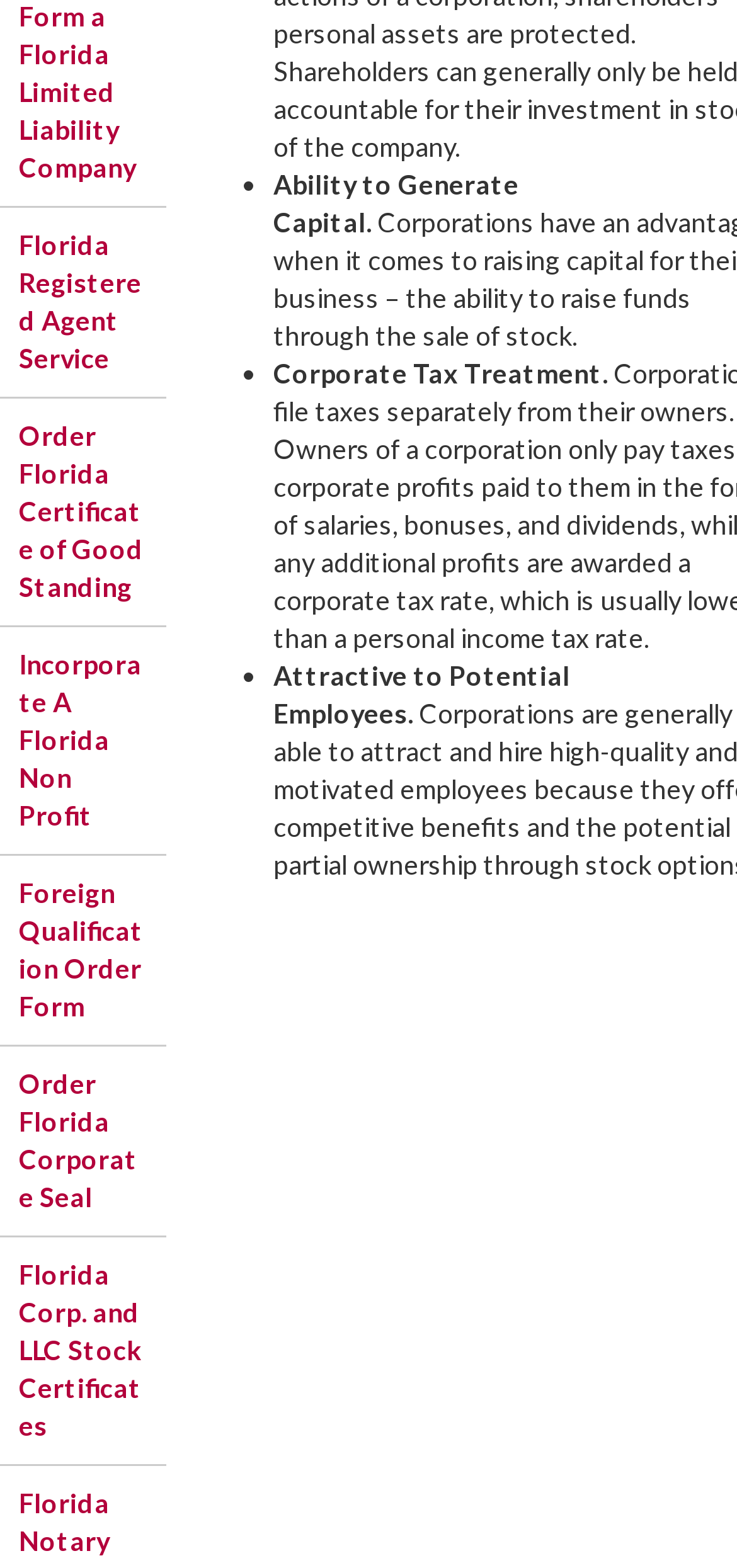Reply to the question with a single word or phrase:
What is the fifth link on the webpage?

Order Florida Corporate Seal